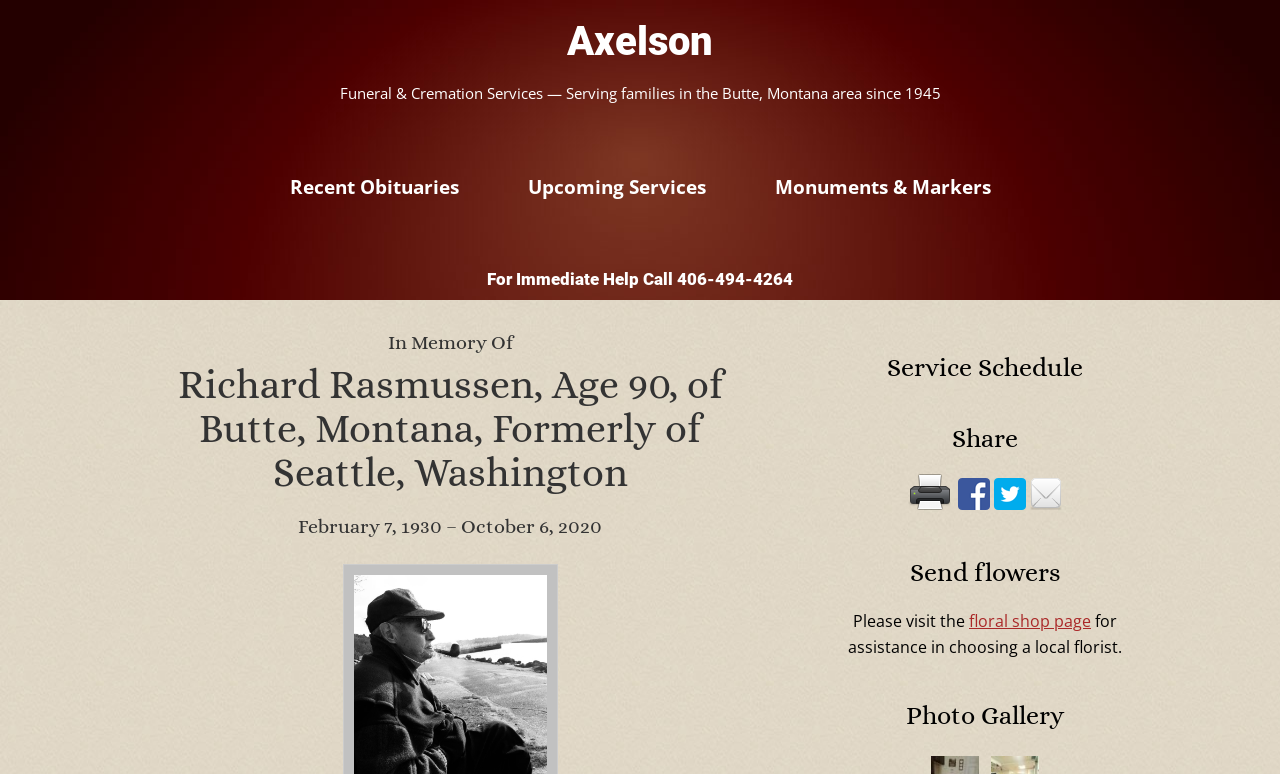What is the phone number for immediate help?
Answer with a single word or phrase by referring to the visual content.

406-494-4264